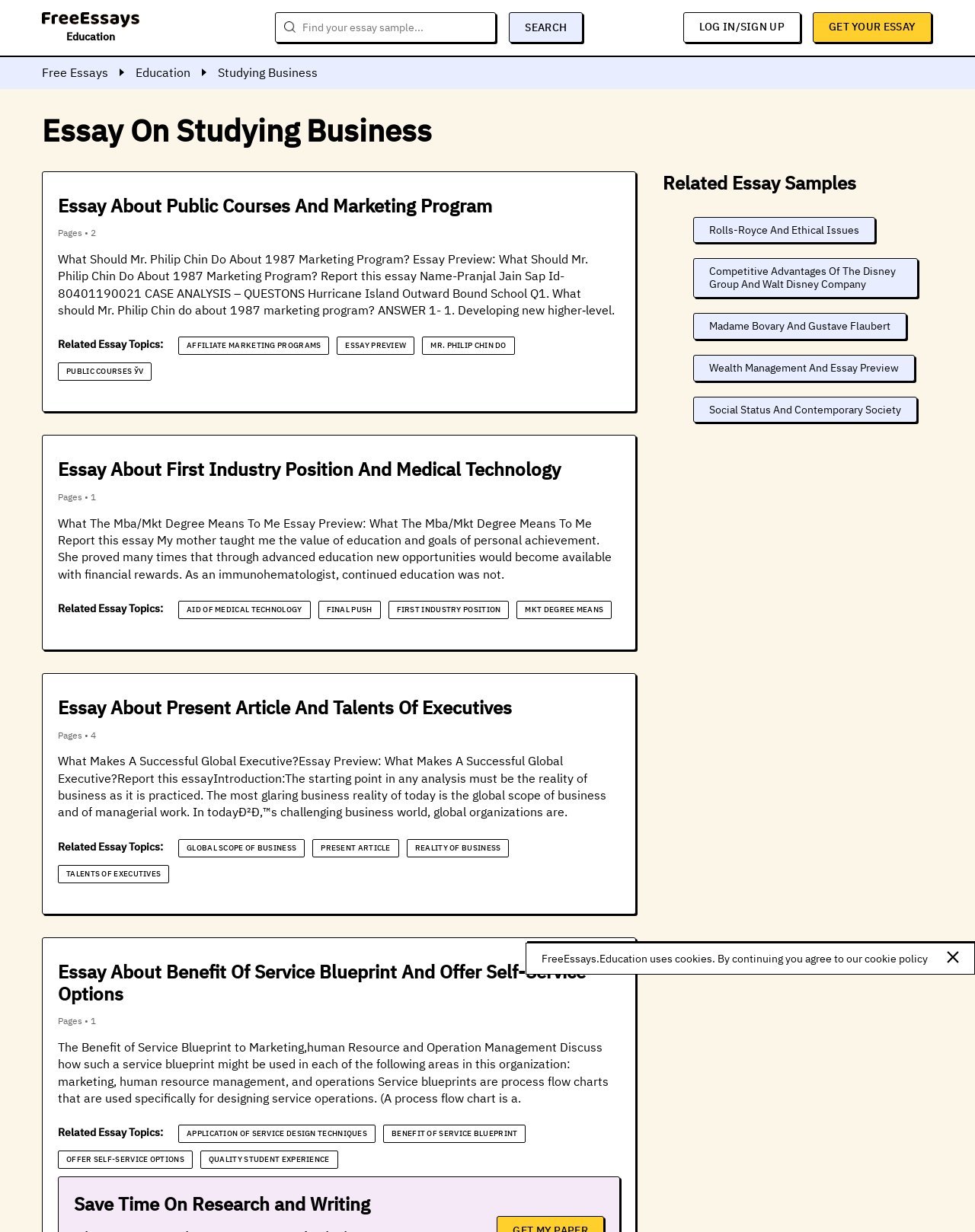Please identify the coordinates of the bounding box for the clickable region that will accomplish this instruction: "Search for an essay sample".

[0.282, 0.01, 0.598, 0.035]